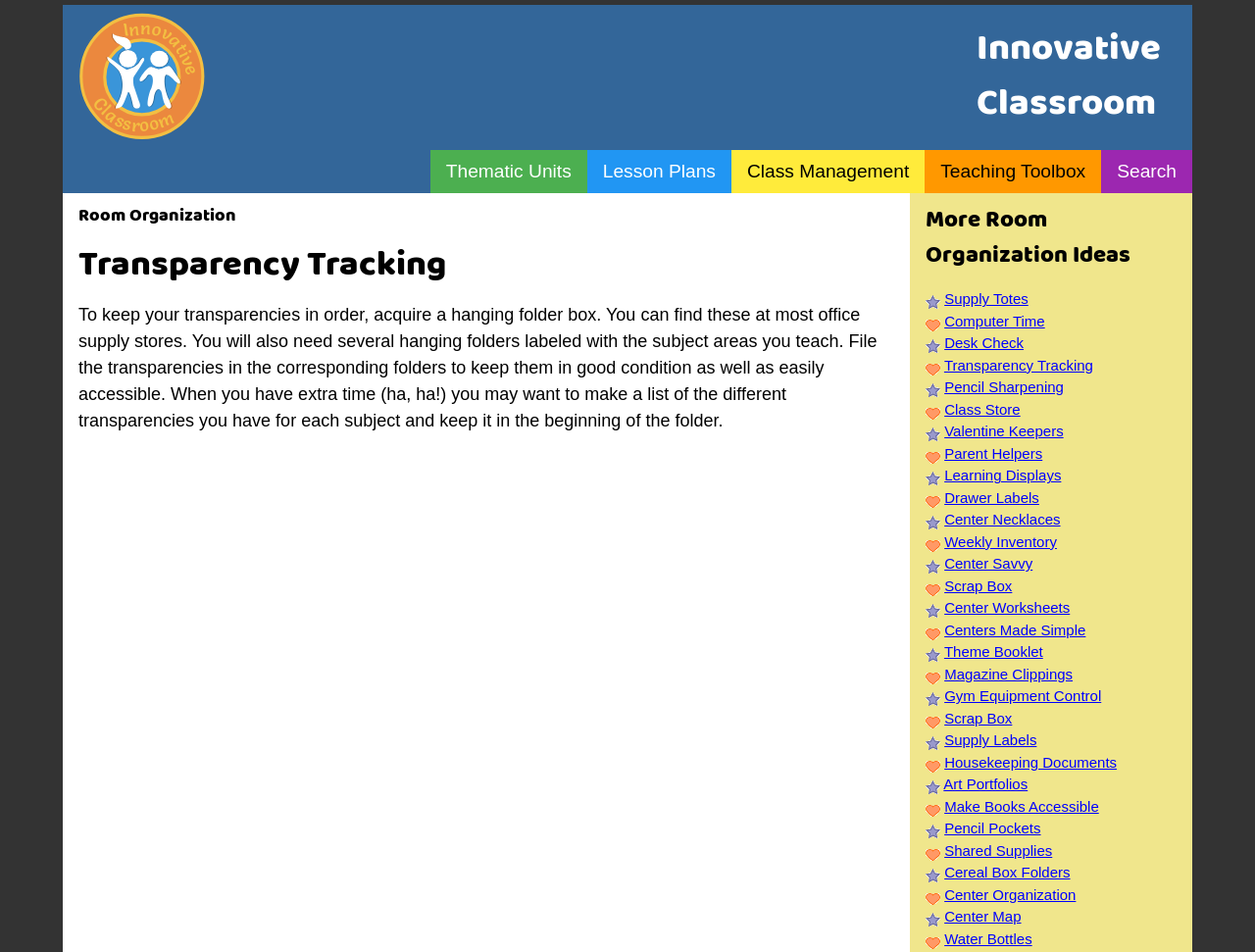Craft a detailed narrative of the webpage's structure and content.

This webpage is about teaching ideas, bell work, and lesson plans, with a focus on innovative classroom management and organization. At the top left corner, there is a logo and a heading that reads "Innovative Classroom". Below the logo, there are several links to different sections of the website, including "Thematic Units", "Lesson Plans", "Class Management", "Teaching Toolbox", and "Search".

The main content of the webpage is divided into two sections. The left section has a heading "Room Organization" and provides a detailed description of how to organize transparencies using a hanging folder box and labeled folders. Below this, there is a heading "Transparency Tracking" with a brief description of the importance of keeping track of transparencies.

The right section has a heading "More Room Organization Ideas" and lists several links to different ideas, including "Supply Totes", "Computer Time", "Desk Check", and many others. Each link is accompanied by a brief description of the idea. The links are arranged in a vertical list, with the most prominent ones at the top.

Overall, the webpage is a resource for teachers looking for innovative ways to manage their classrooms and organize their materials. It provides a wealth of ideas and suggestions, with a focus on practicality and ease of implementation.